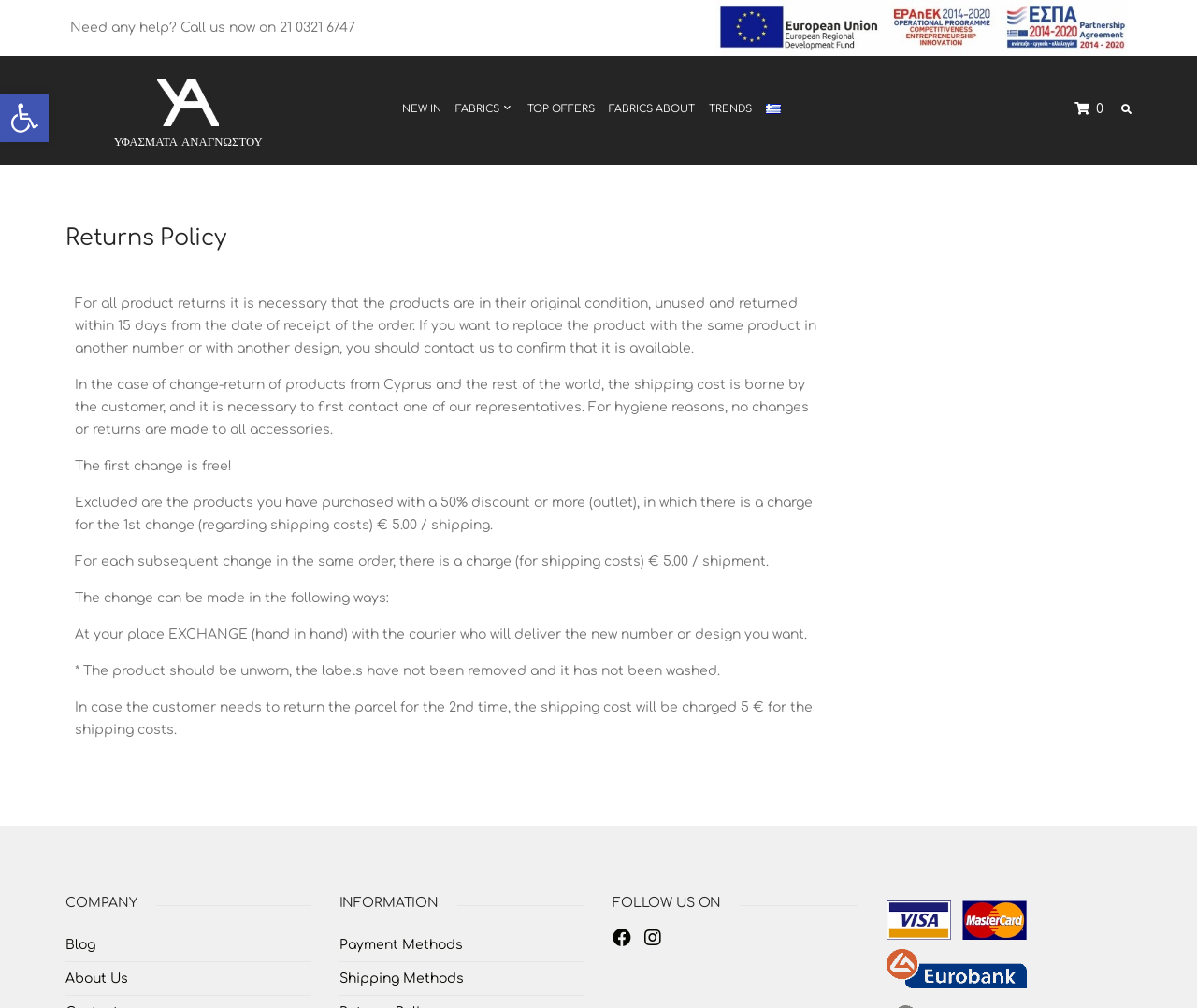Please identify the bounding box coordinates of the element I need to click to follow this instruction: "Click the 'Blog' link".

[0.055, 0.921, 0.26, 0.954]